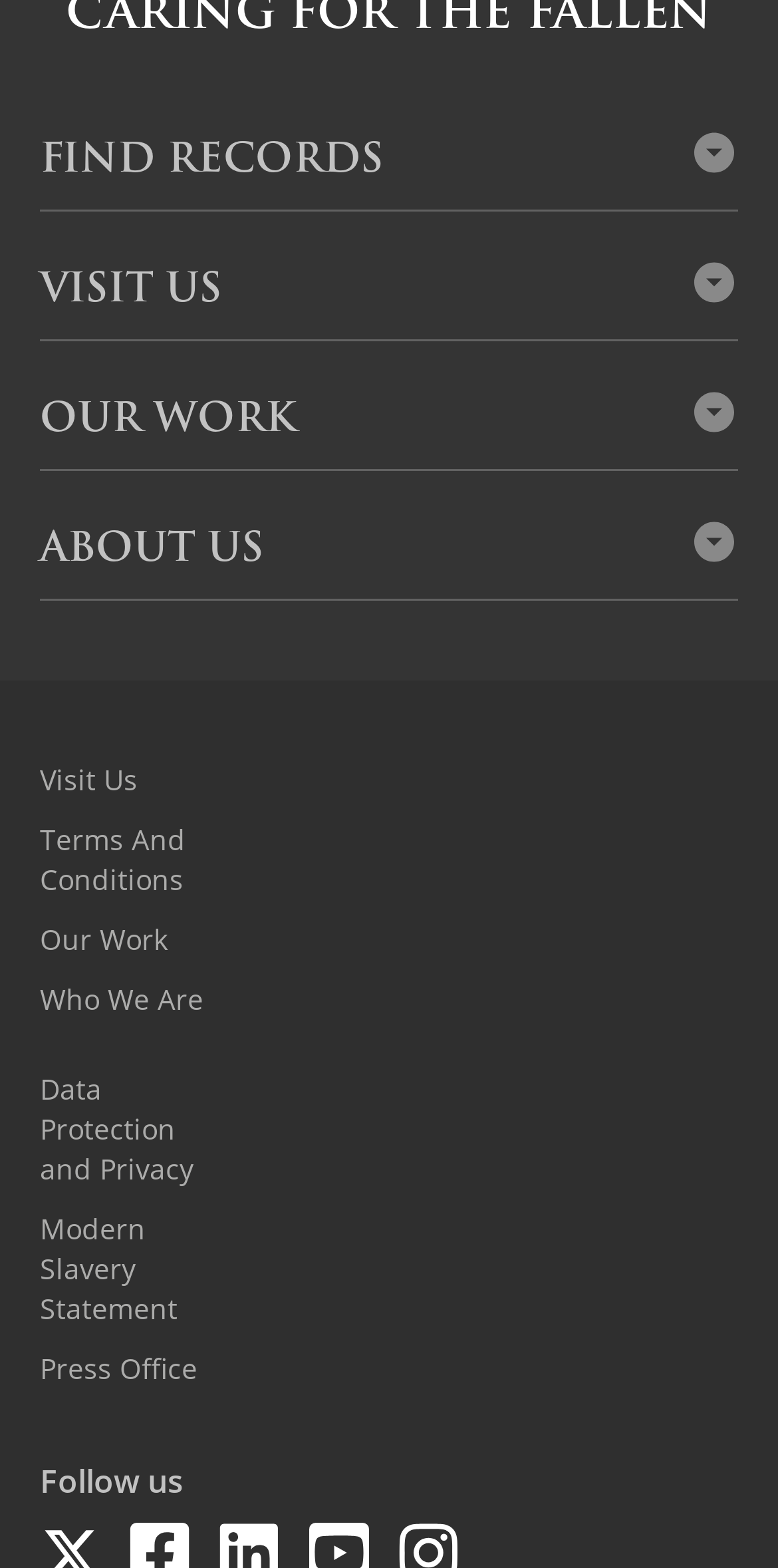Please identify the bounding box coordinates of the element on the webpage that should be clicked to follow this instruction: "Visit us". The bounding box coordinates should be given as four float numbers between 0 and 1, formatted as [left, top, right, bottom].

[0.051, 0.478, 0.276, 0.516]